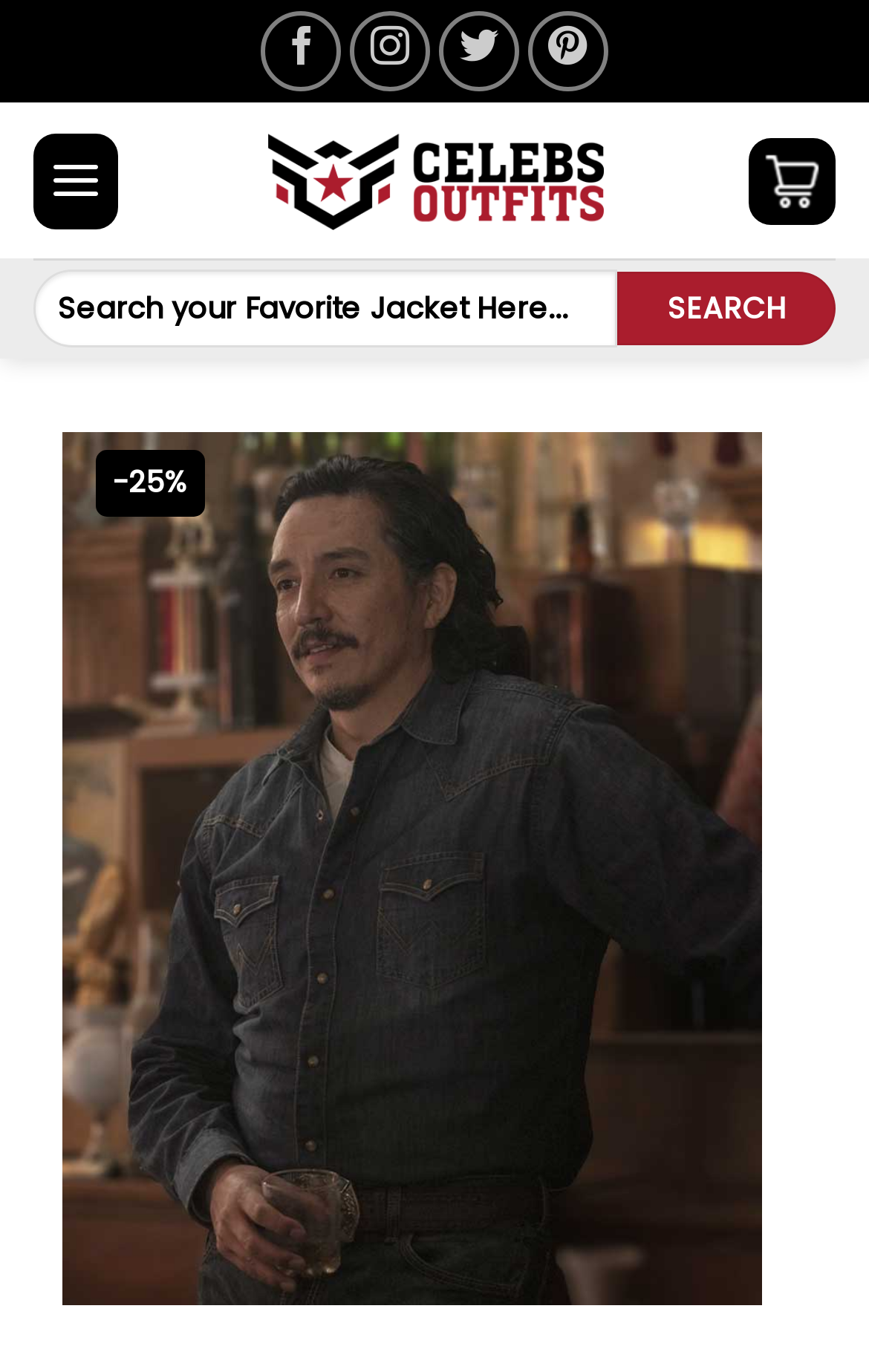Identify the bounding box coordinates of the region that should be clicked to execute the following instruction: "Follow on Facebook".

[0.3, 0.008, 0.393, 0.067]